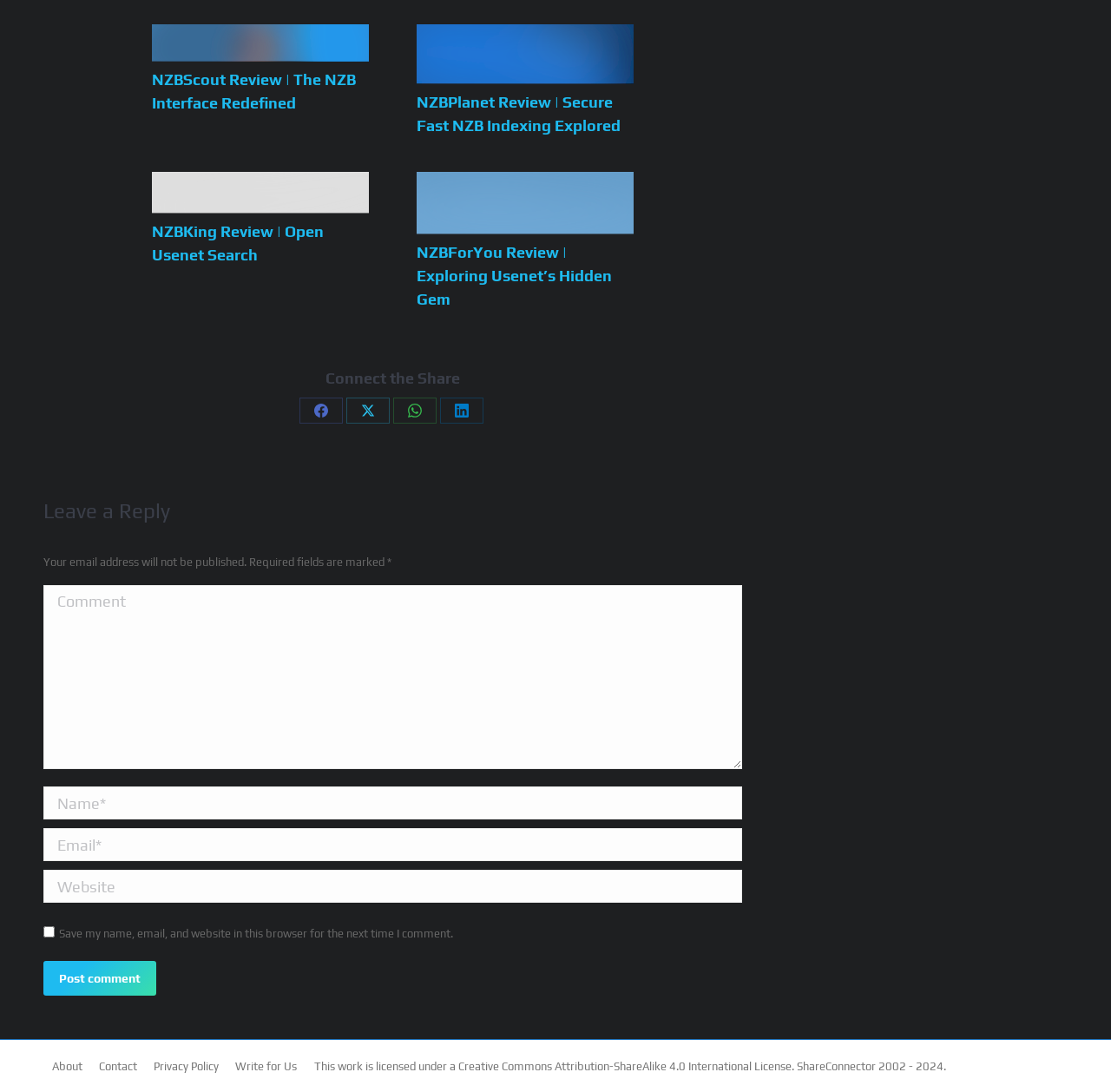Based on the visual content of the image, answer the question thoroughly: What is the name of the first NZB service reviewed?

The first link on the webpage has the text 'NZBScout NZBScout Review | The NZB Interface Redefined' and an image with the text 'NZBScout', so the first NZB service reviewed is NZBScout.